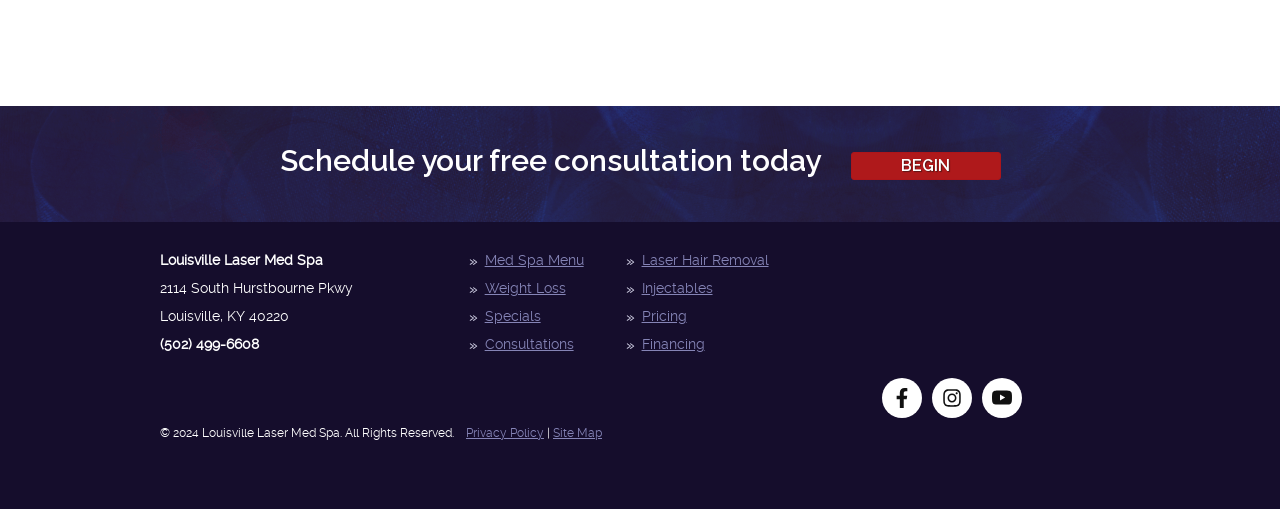Please identify the bounding box coordinates of the clickable element to fulfill the following instruction: "Watch Louisville Laser on Youtube". The coordinates should be four float numbers between 0 and 1, i.e., [left, top, right, bottom].

[0.736, 0.776, 0.752, 0.808]